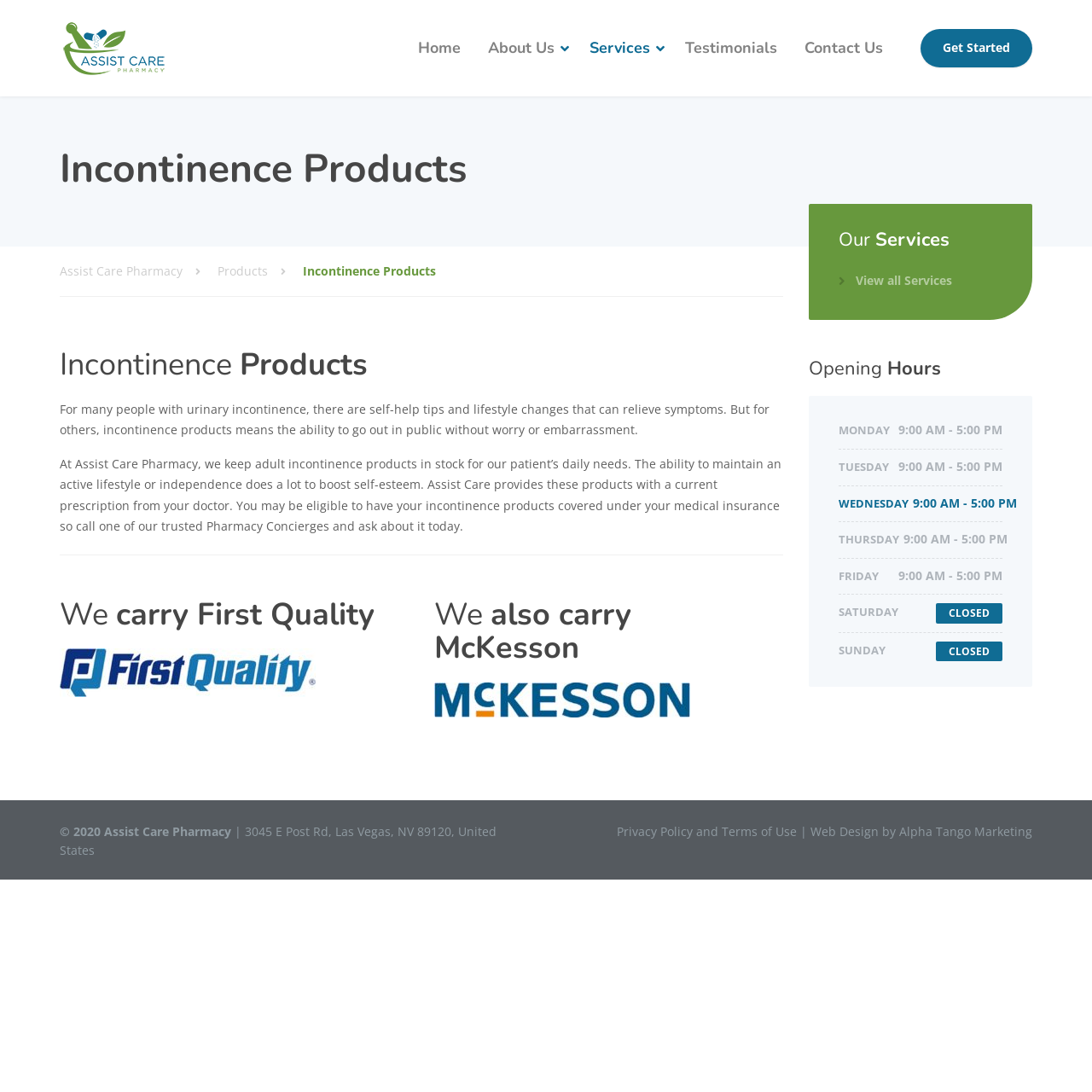What products does the pharmacy carry?
Please give a detailed and thorough answer to the question, covering all relevant points.

The pharmacy carries products from two brands, First Quality and McKesson. This information can be found in the main content section of the webpage, where it is mentioned that 'We carry First Quality' and 'We also carry McKesson'.